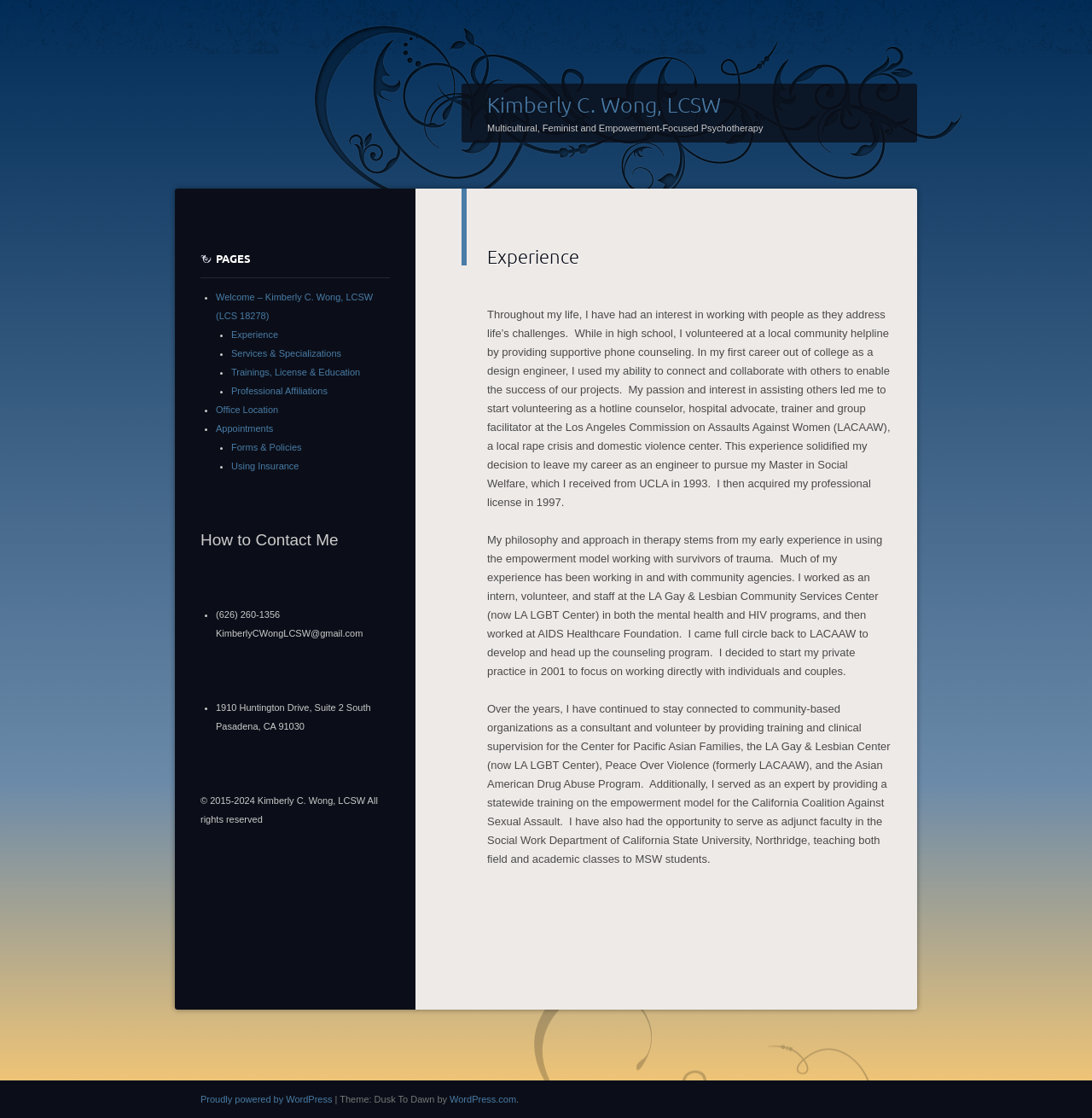What is the text of the webpage's headline?

Kimberly C. Wong, LCSW